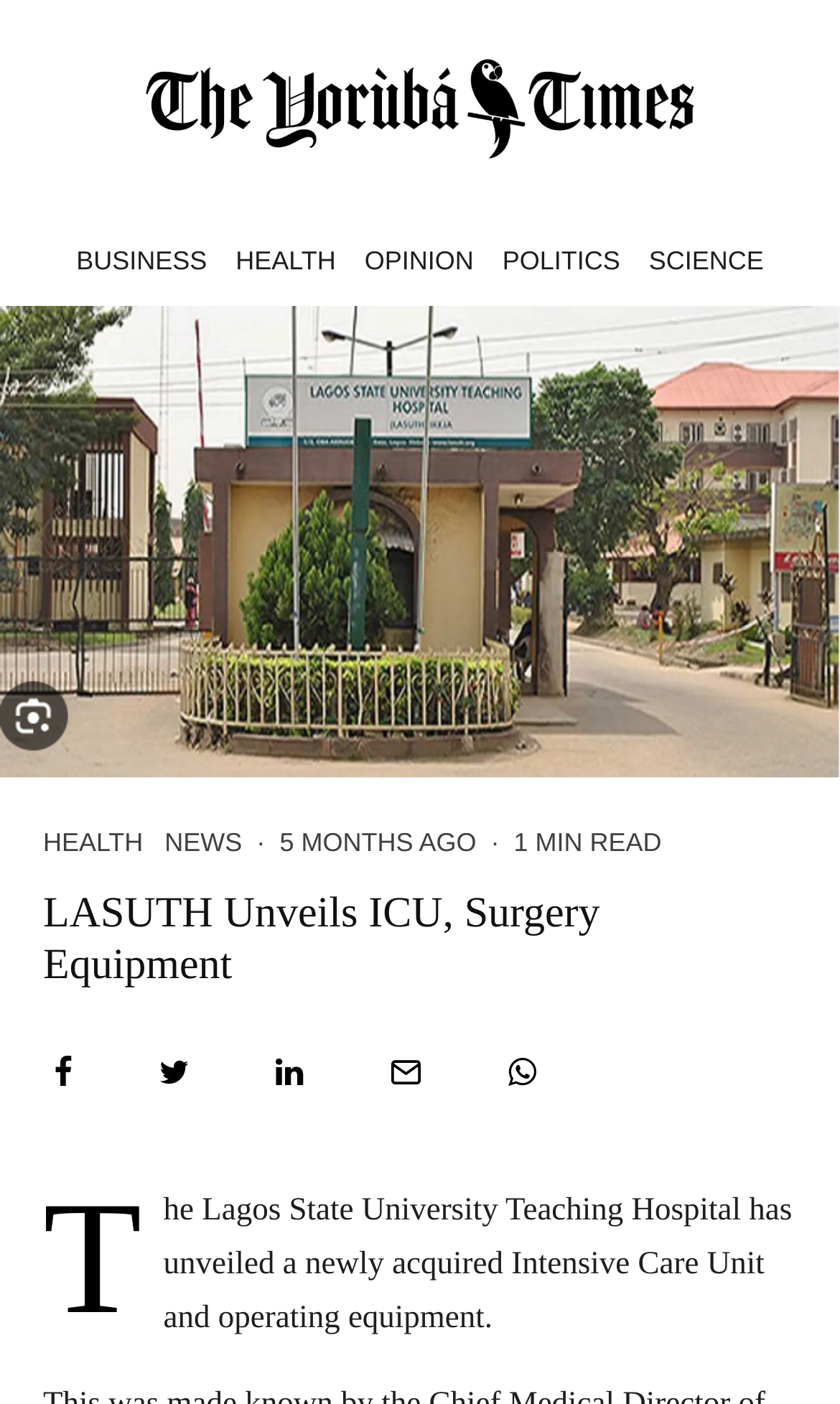Find the bounding box coordinates of the element I should click to carry out the following instruction: "Click on BUSINESS link".

[0.091, 0.172, 0.246, 0.203]